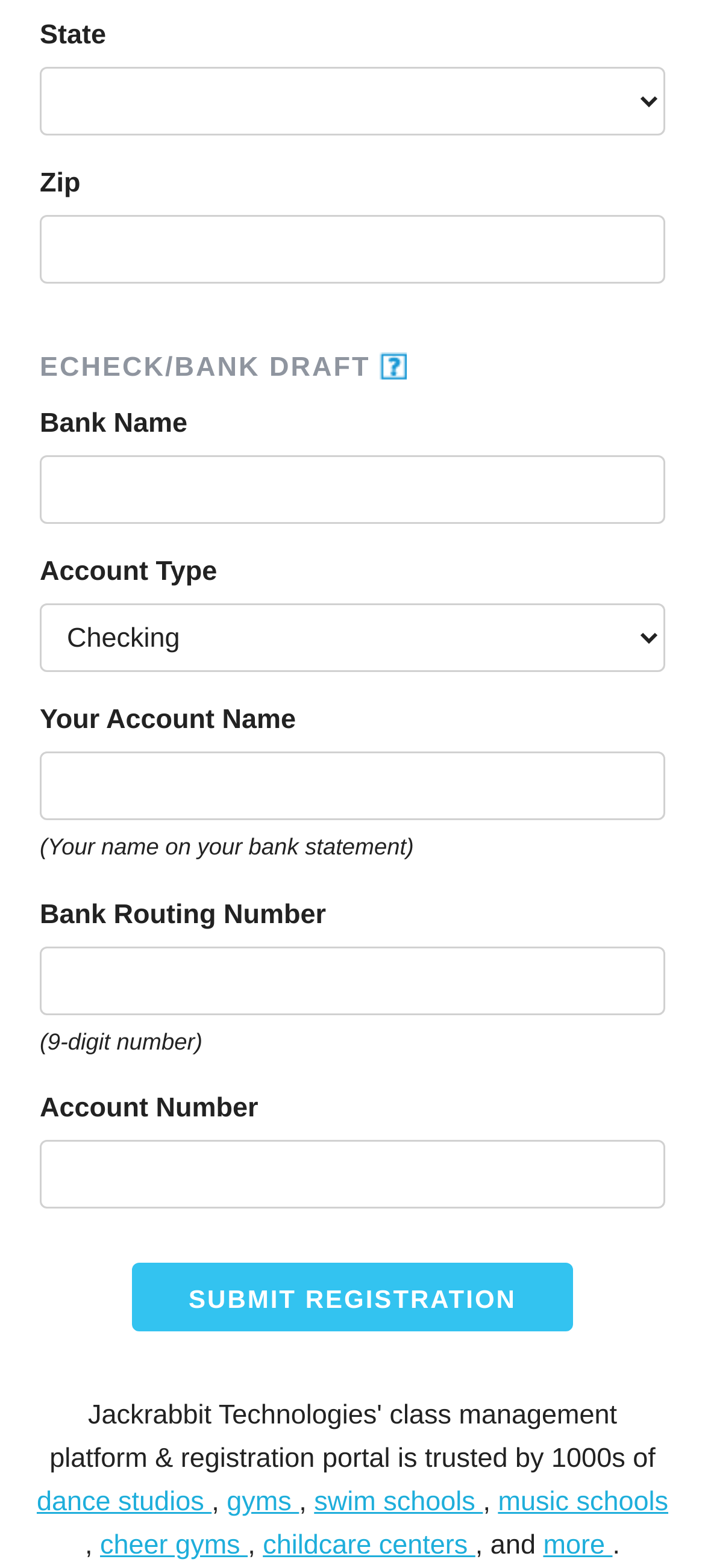Use a single word or phrase to answer the question: 
What is the relationship between the 'Account Name' and the 'Bank Statement'?

Same as on bank statement